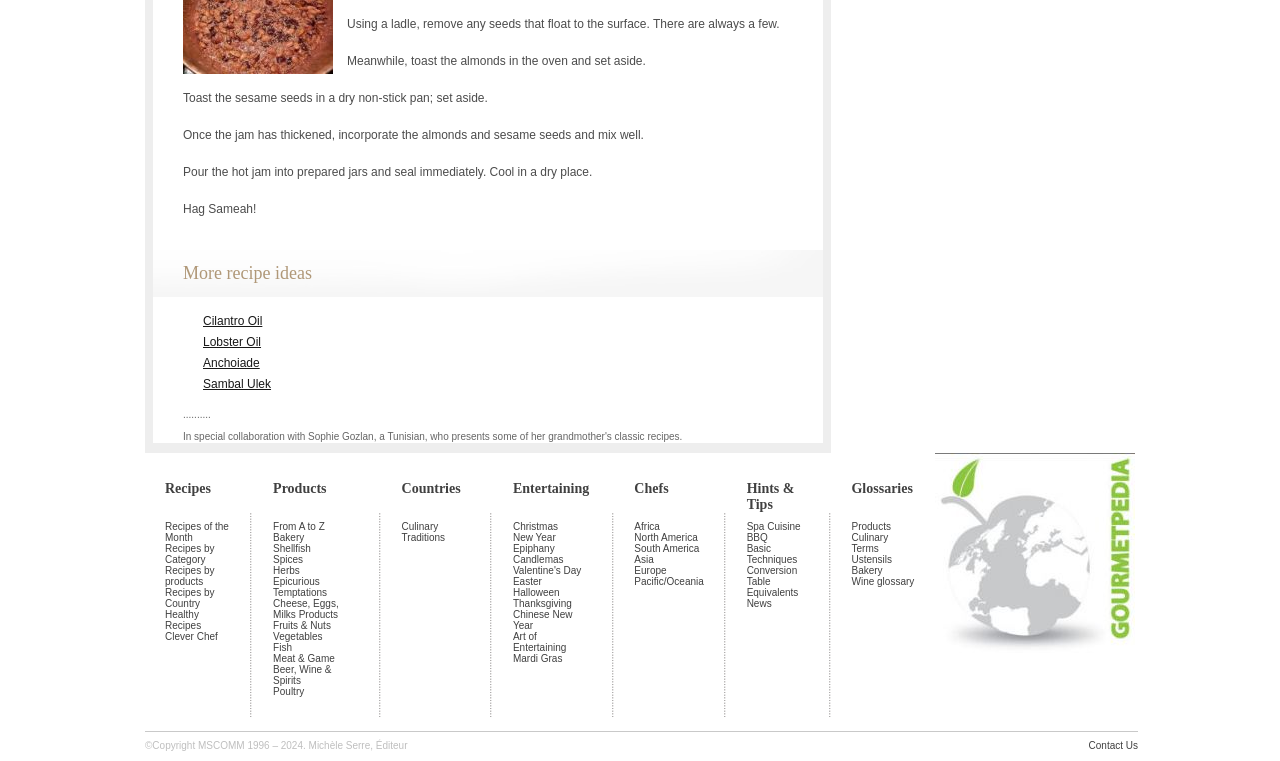Find the bounding box coordinates of the element you need to click on to perform this action: 'Explore the 'Entertaining' section'. The coordinates should be represented by four float values between 0 and 1, in the format [left, top, right, bottom].

[0.385, 0.632, 0.478, 0.674]